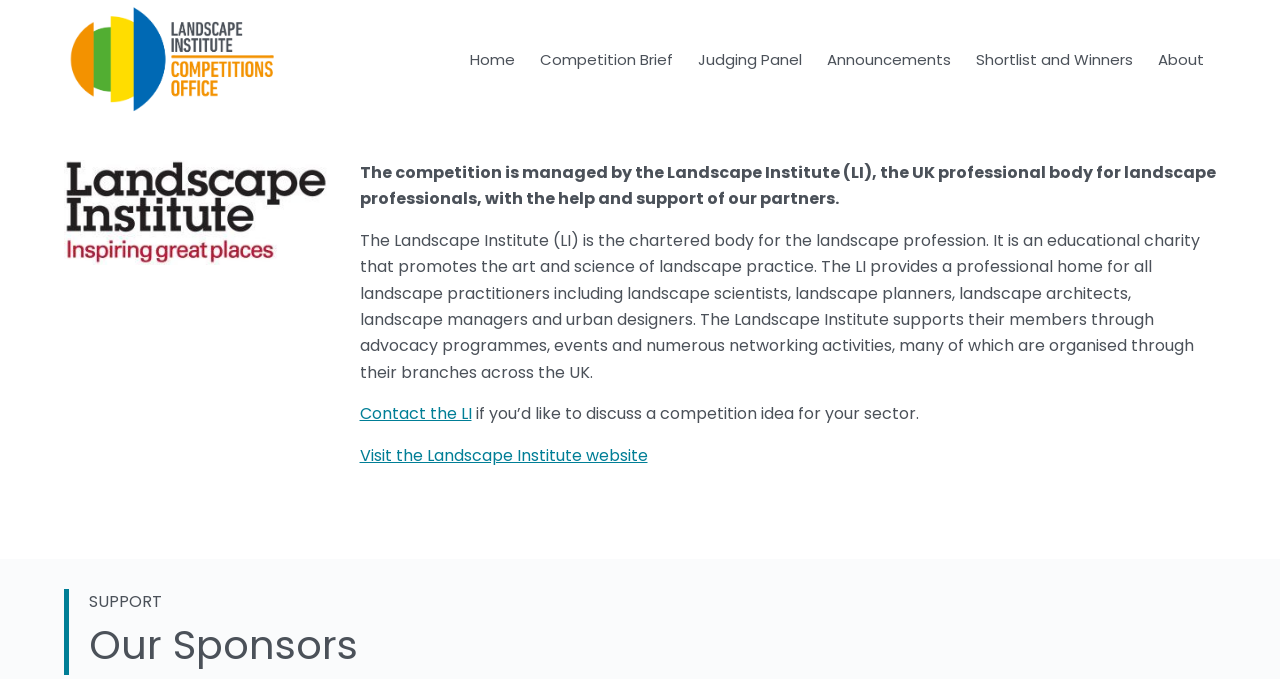Please identify the bounding box coordinates of the area I need to click to accomplish the following instruction: "Skip to content".

[0.0, 0.0, 0.031, 0.029]